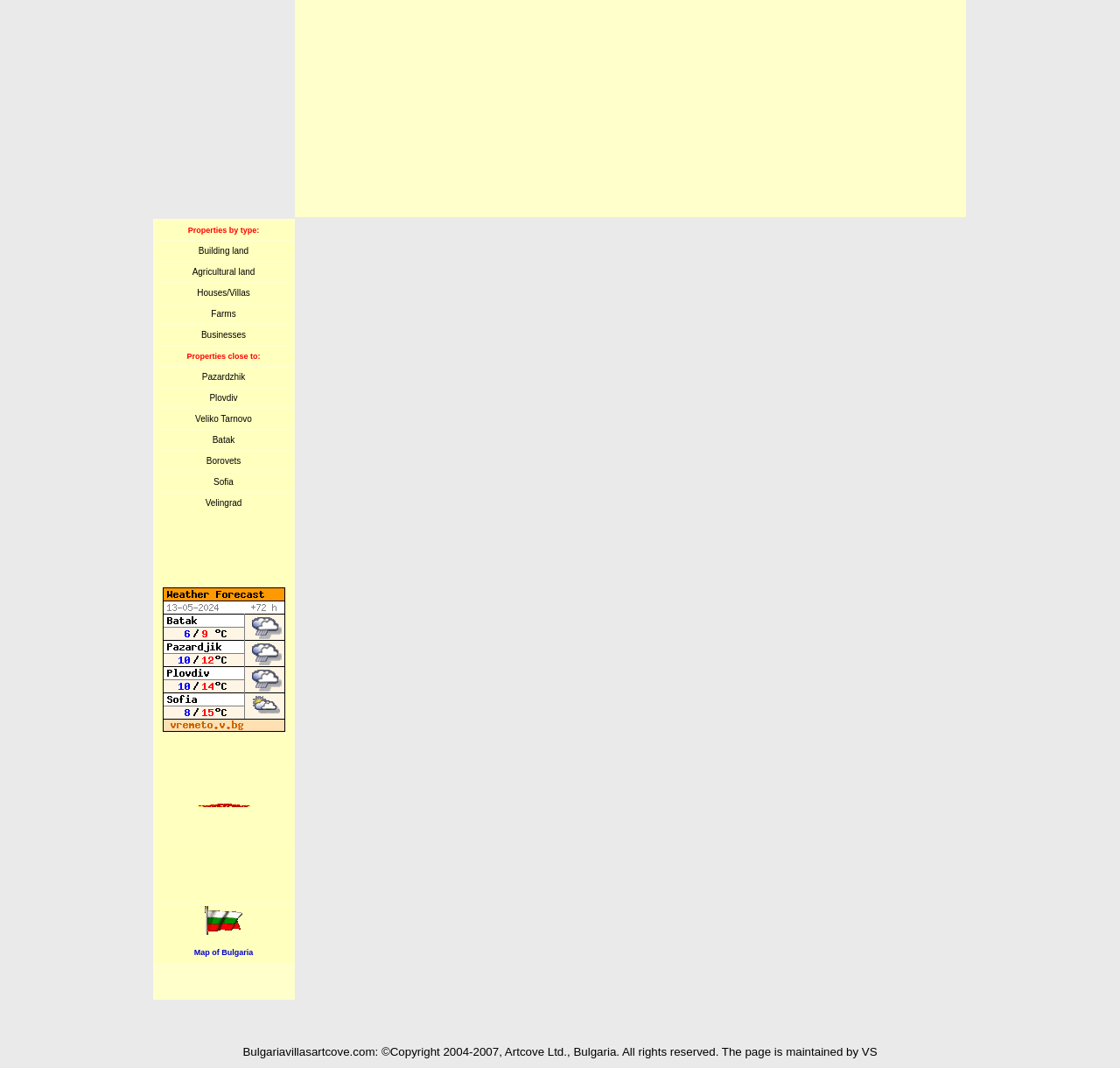What types of properties are listed?
Using the information presented in the image, please offer a detailed response to the question.

By examining the table on the webpage, I can see that there are multiple types of properties listed, including Building land, Houses/Villas, Agricultural land, Farms, Businesses, and more.